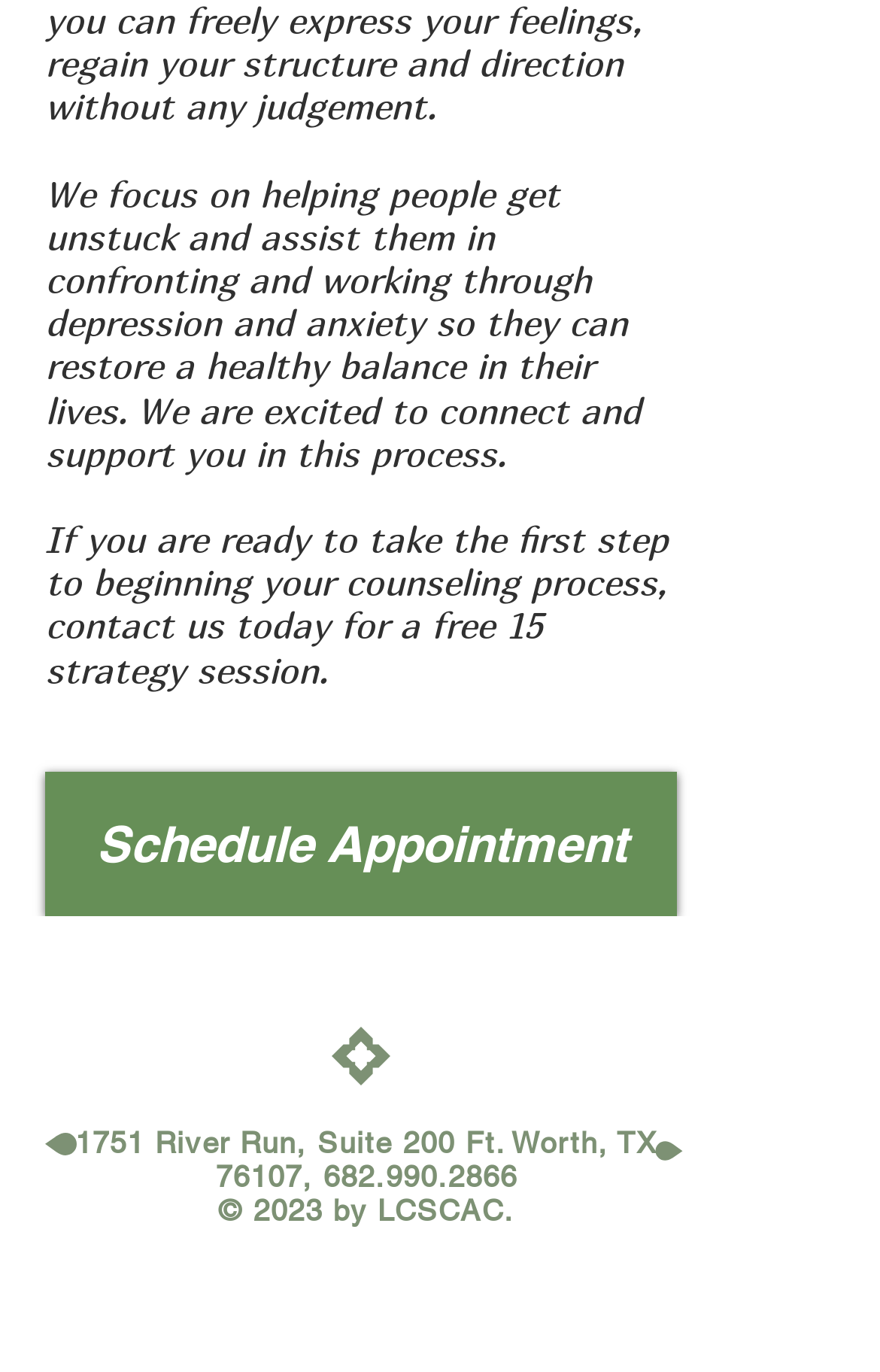Please provide the bounding box coordinates in the format (top-left x, top-left y, bottom-right x, bottom-right y). Remember, all values are floating point numbers between 0 and 1. What is the bounding box coordinate of the region described as: Overland Park, Kansas

None